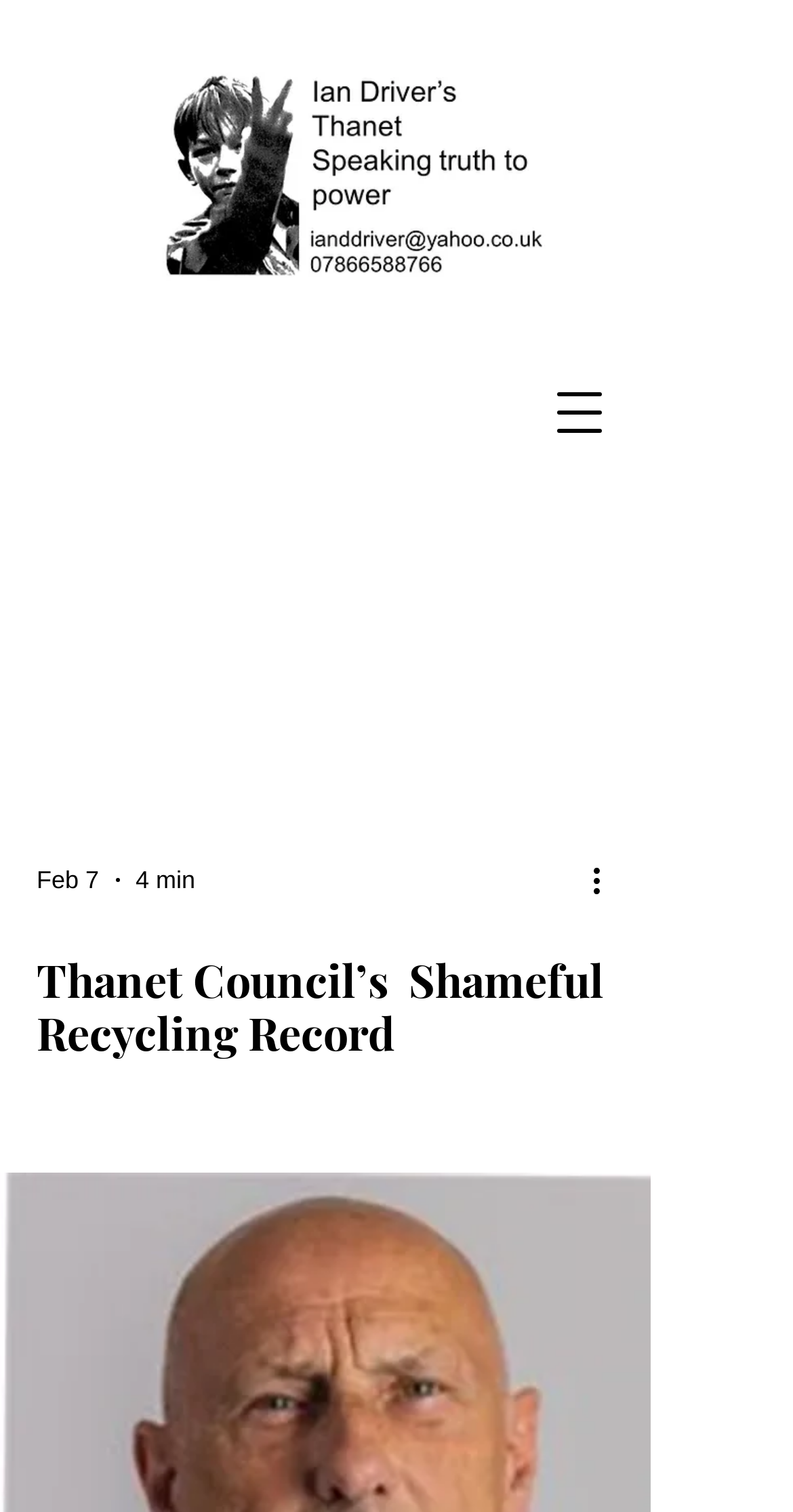Is the 'More actions' button pressed?
Look at the screenshot and respond with one word or a short phrase.

false